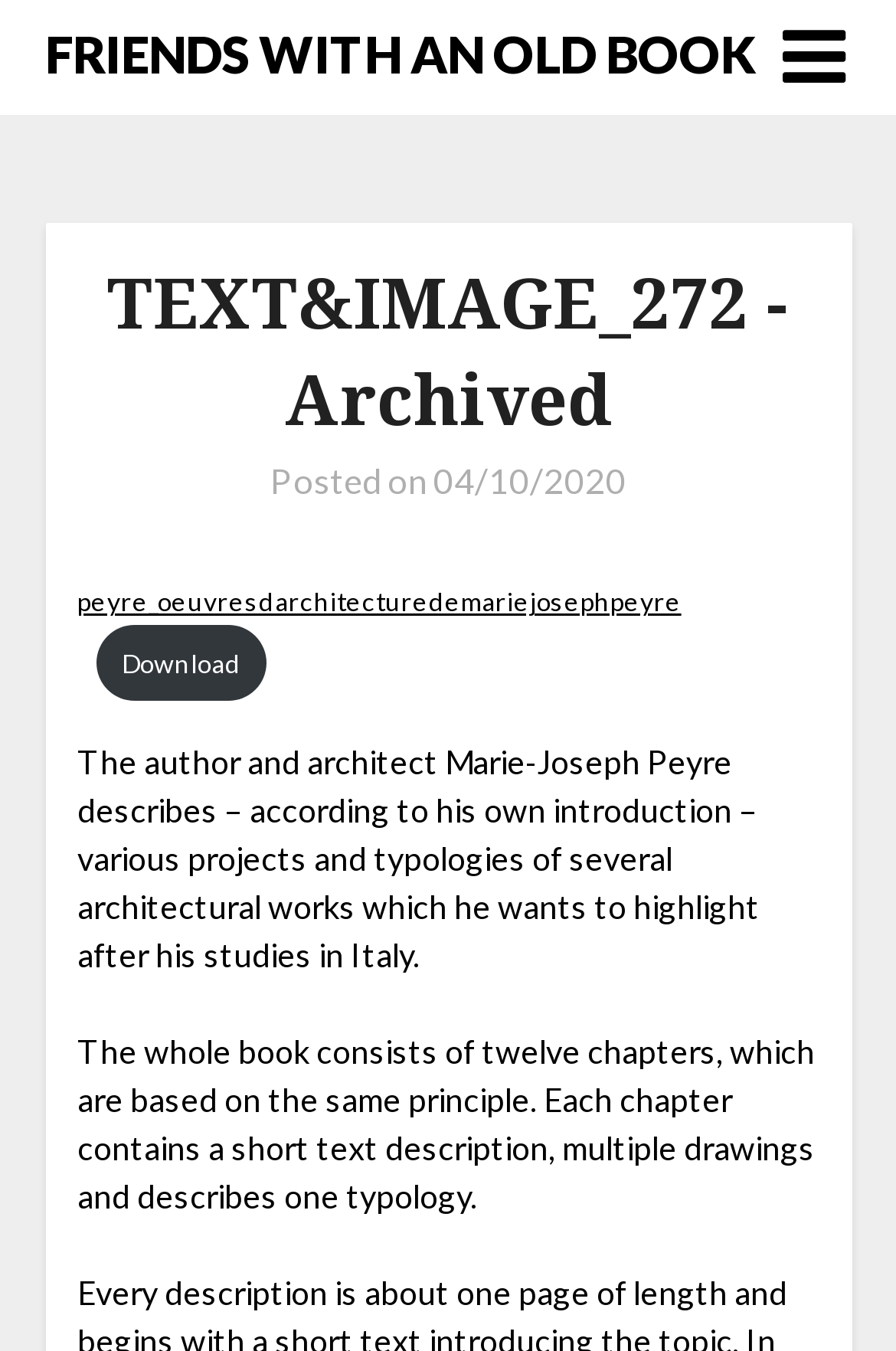Provide a short answer to the following question with just one word or phrase: What is the date of posting?

04/10/2020